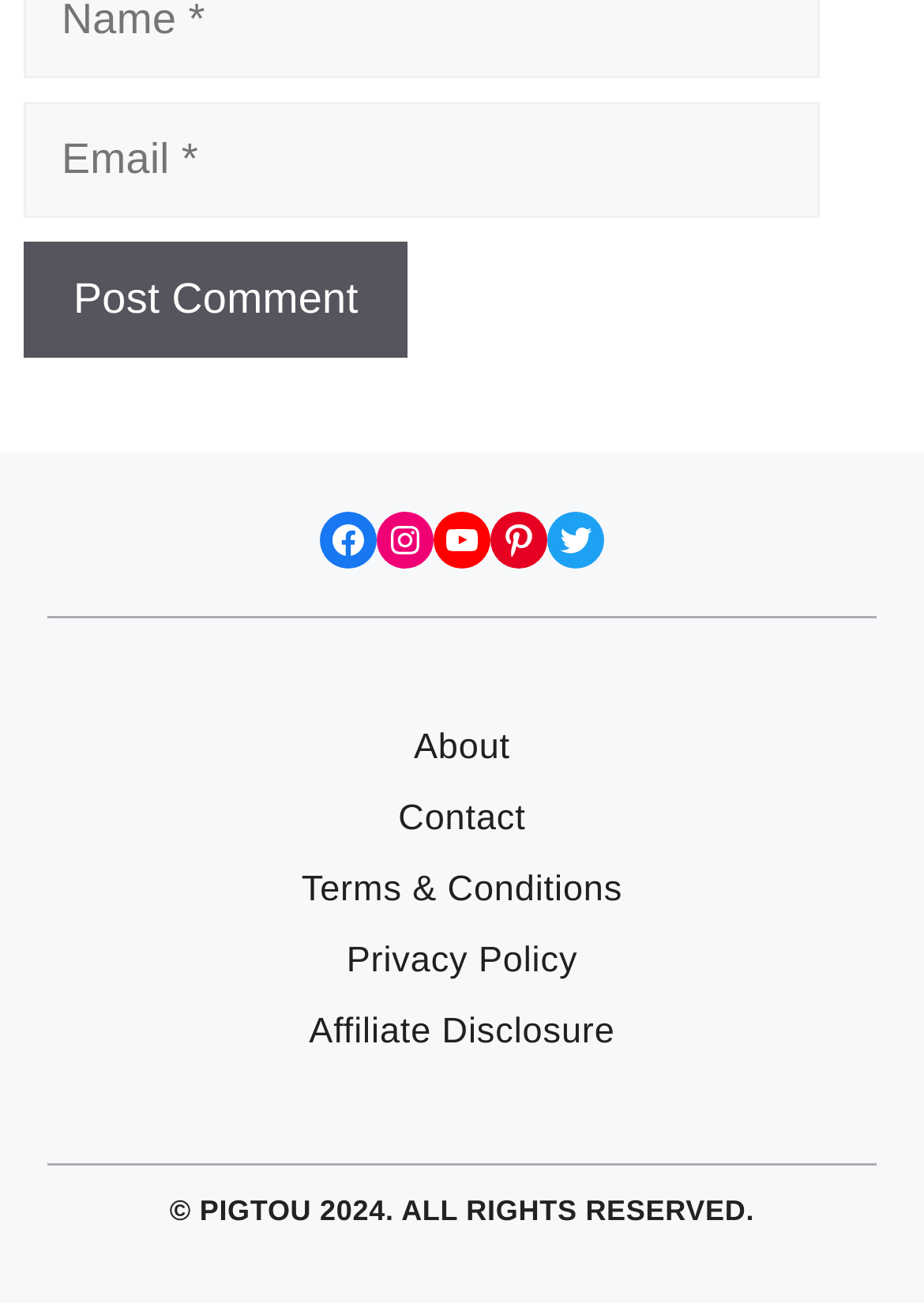How many links are present in the footer section?
Can you give a detailed and elaborate answer to the question?

The footer section contains five links, namely About, Contact, Terms & Conditions, Privacy Policy, and Affiliate Disclosure, which can be inferred from their respective bounding box coordinates and OCR text.